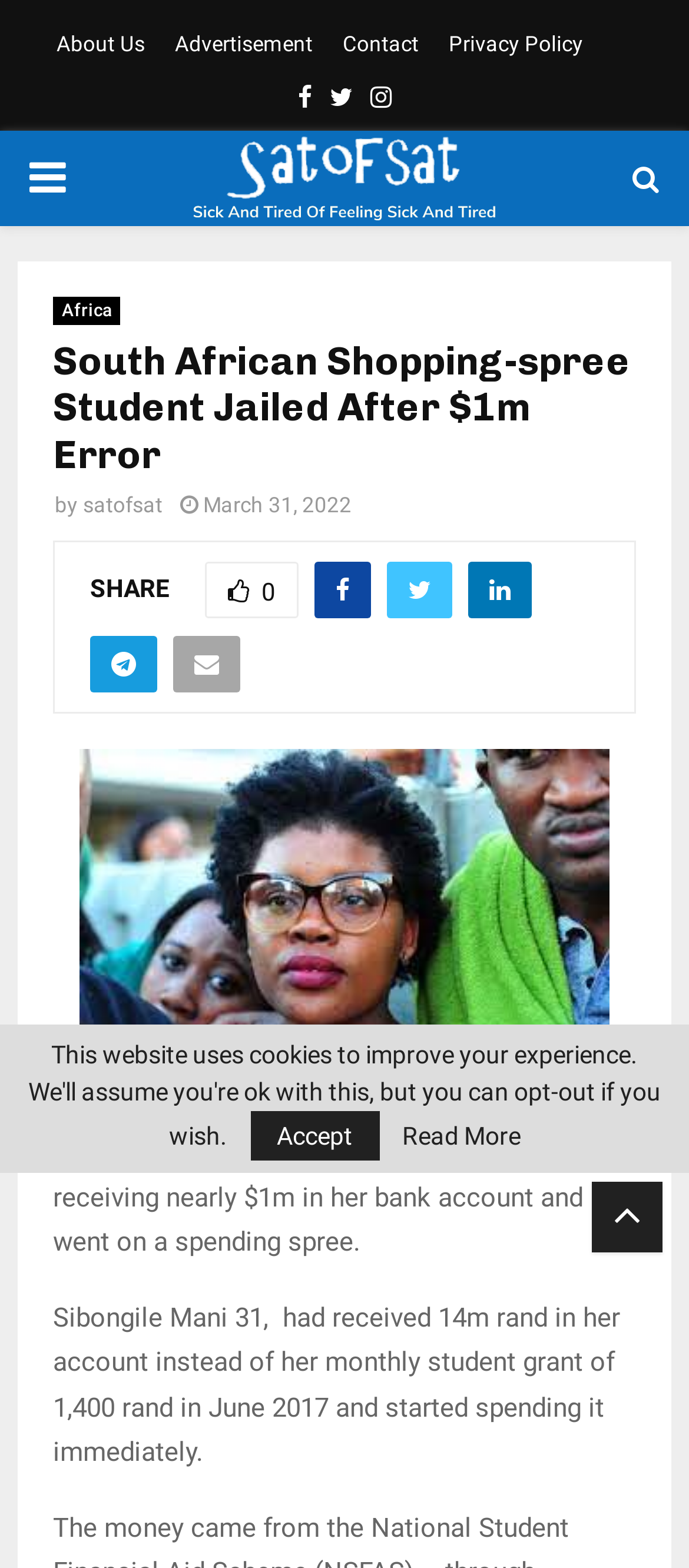Identify the bounding box coordinates for the element you need to click to achieve the following task: "Click ABOUT US". The coordinates must be four float values ranging from 0 to 1, formatted as [left, top, right, bottom].

None